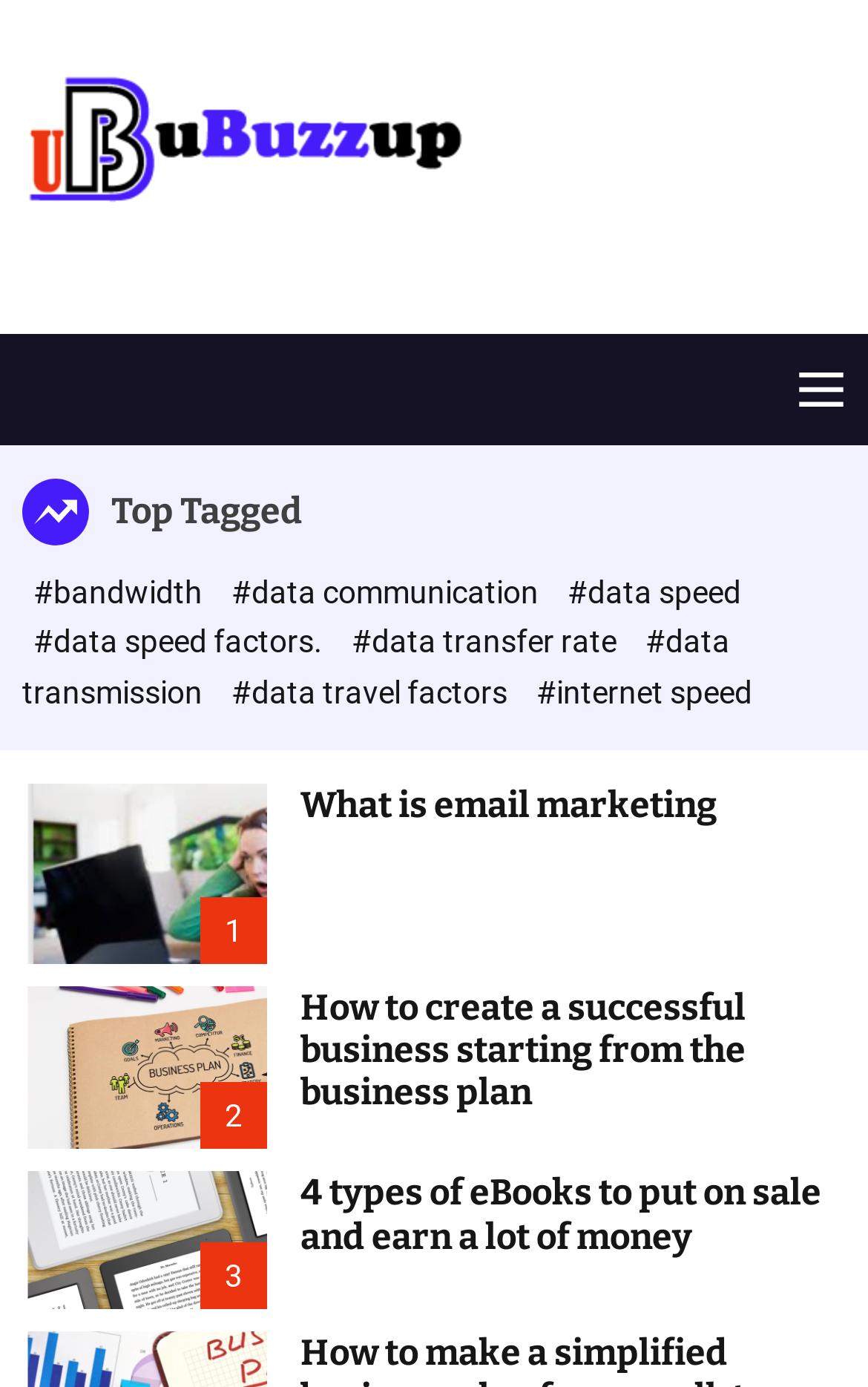Detail the features and information presented on the webpage.

The webpage is titled "Surprising health benefits of sex - Buzz Up" and has a prominent link to "Buzz Up" at the top left corner. Below this, there is a menu button labeled "Menu" at the top right corner. 

The main content of the webpage is divided into three sections, each containing an article with a heading, a link, and an image. The first article is about "What is email marketing" and is located at the top center of the page. The second article is about "How to create a successful business starting from the business plan" and is positioned below the first article. The third article is about "4 types of eBooks to put on sale and earn a lot of money" and is located at the bottom center of the page.

On the top center of the page, there is a heading "Top Tagged" followed by a row of links to various topics such as "#bandwidth", "#data communication", "#data speed", and others. These links are aligned horizontally and take up about half of the page's width.

There are a total of 7 images on the page, each associated with an article or a link. The images are positioned to the left of their corresponding links and headings.